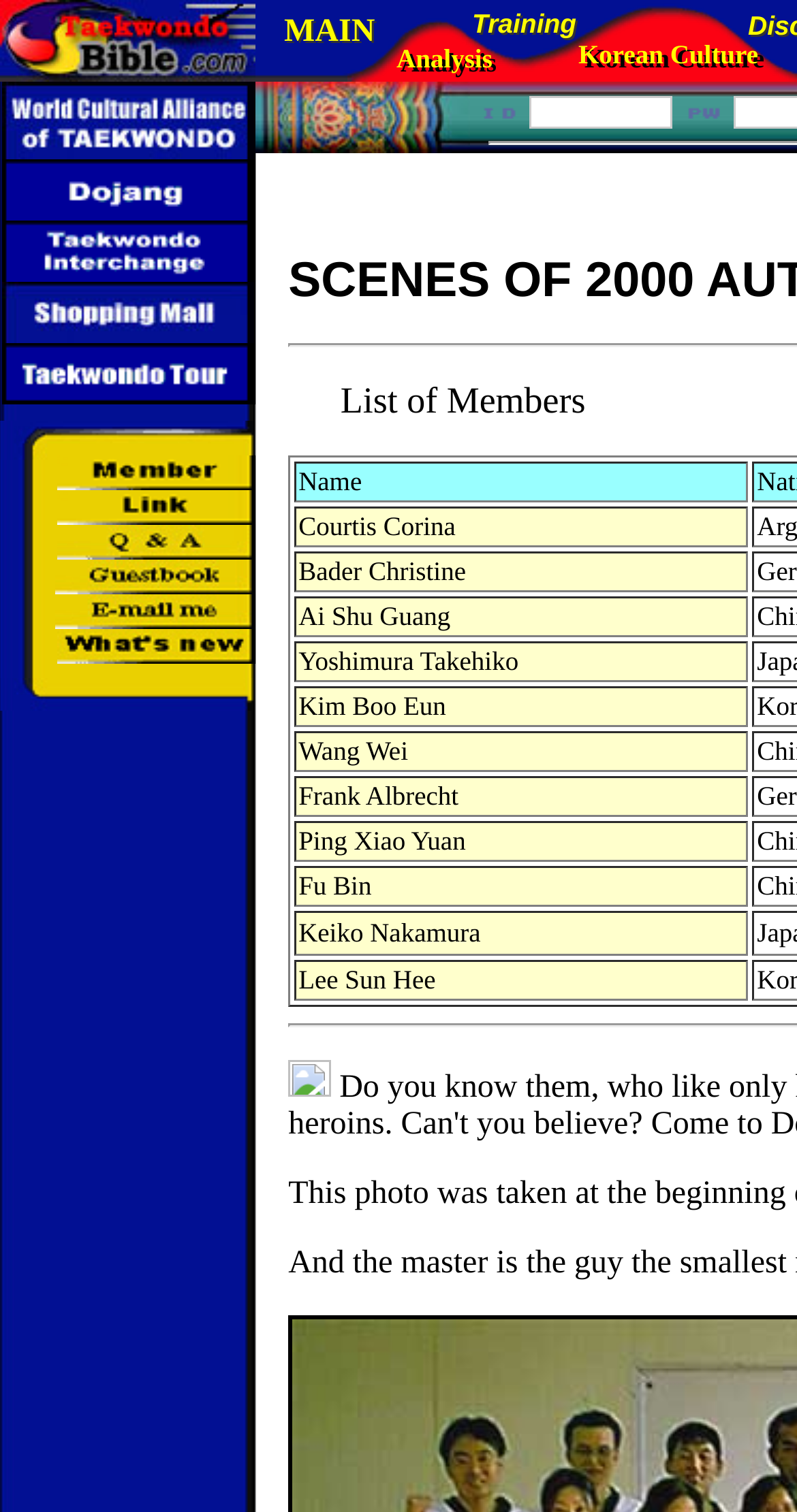Identify the bounding box coordinates for the element you need to click to achieve the following task: "Click on the first image". Provide the bounding box coordinates as four float numbers between 0 and 1, in the form [left, top, right, bottom].

[0.0, 0.0, 0.321, 0.054]